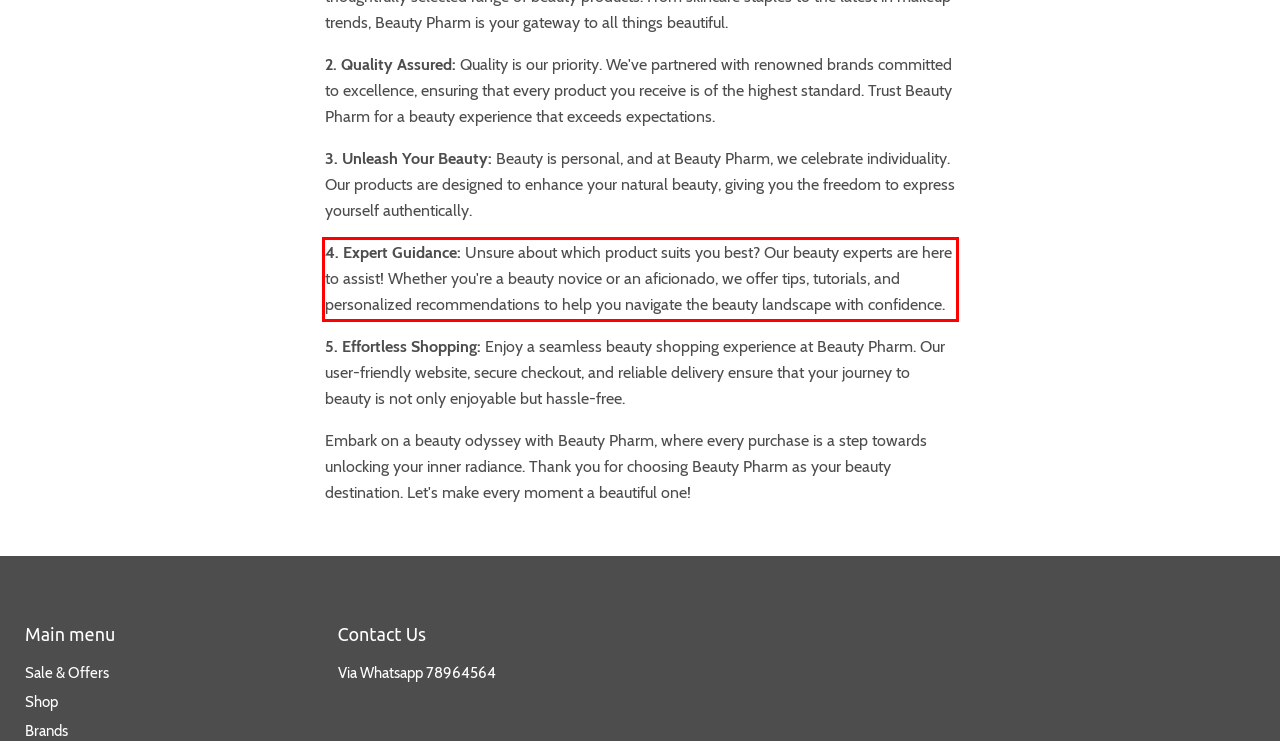You are provided with a webpage screenshot that includes a red rectangle bounding box. Extract the text content from within the bounding box using OCR.

4. Expert Guidance: Unsure about which product suits you best? Our beauty experts are here to assist! Whether you're a beauty novice or an aficionado, we offer tips, tutorials, and personalized recommendations to help you navigate the beauty landscape with confidence.